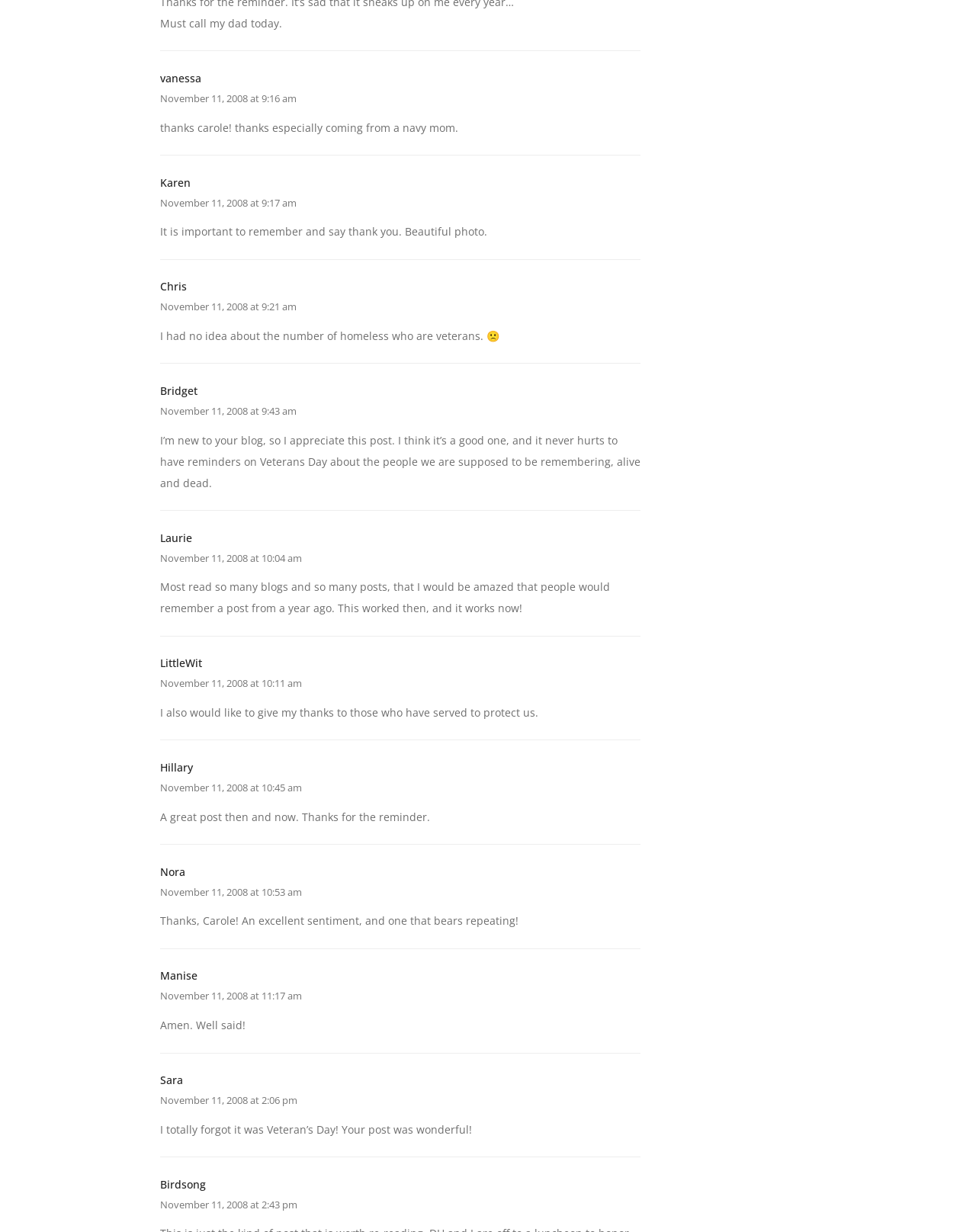What is the common theme among the comments? From the image, respond with a single word or brief phrase.

Thankfulness